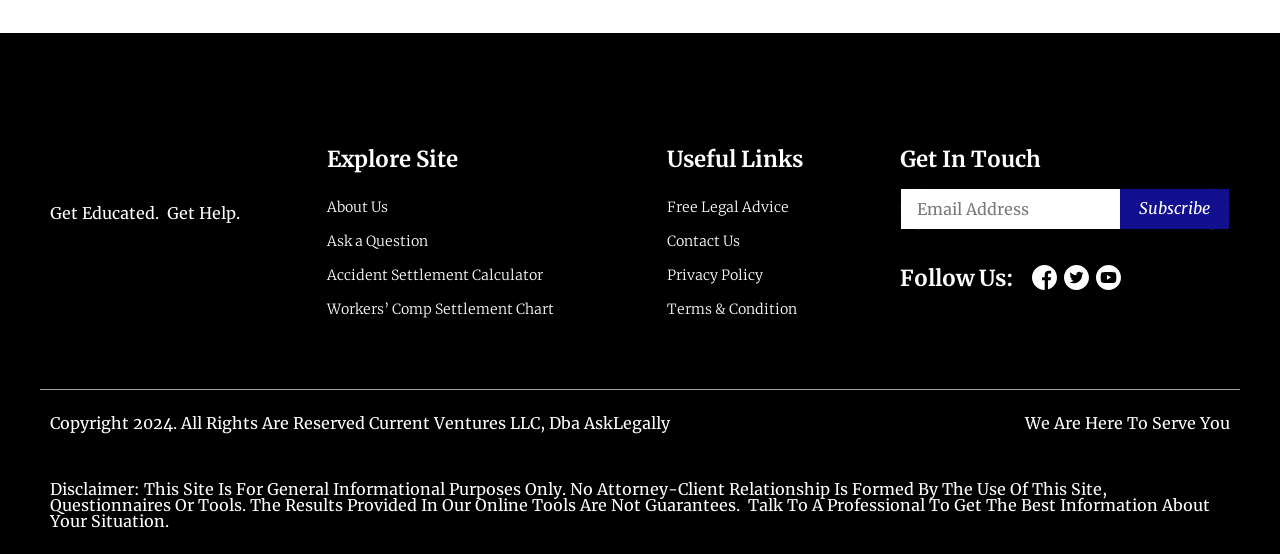Provide the bounding box coordinates of the section that needs to be clicked to accomplish the following instruction: "Click on the 'Subscribe' button."

[0.875, 0.341, 0.96, 0.413]